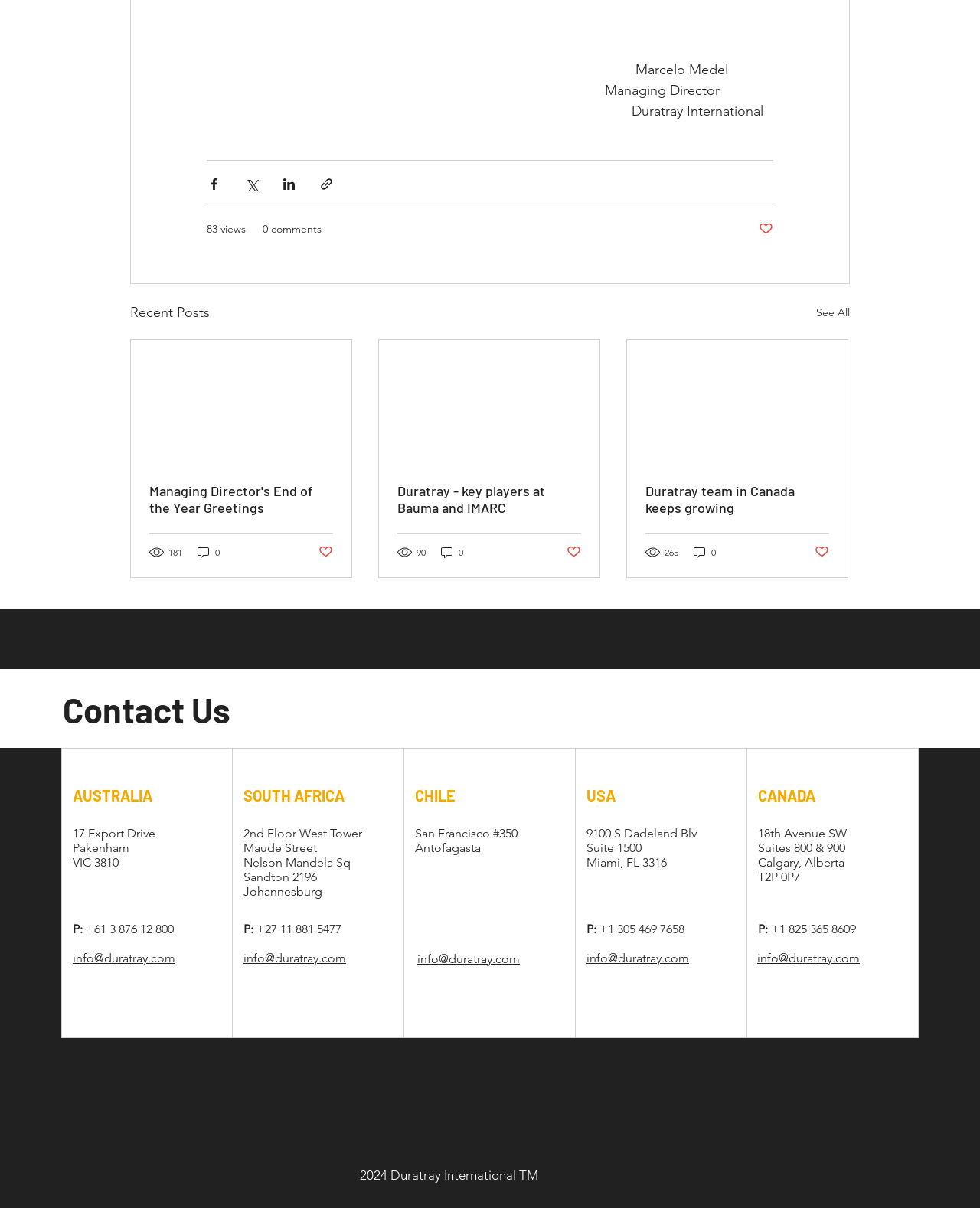Utilize the details in the image to thoroughly answer the following question: How many social media sharing options are available?

There are four social media sharing options available, namely 'Share via Facebook', 'Share via Twitter', 'Share via LinkedIn', and 'Share via link', which are represented by button elements with corresponding images.